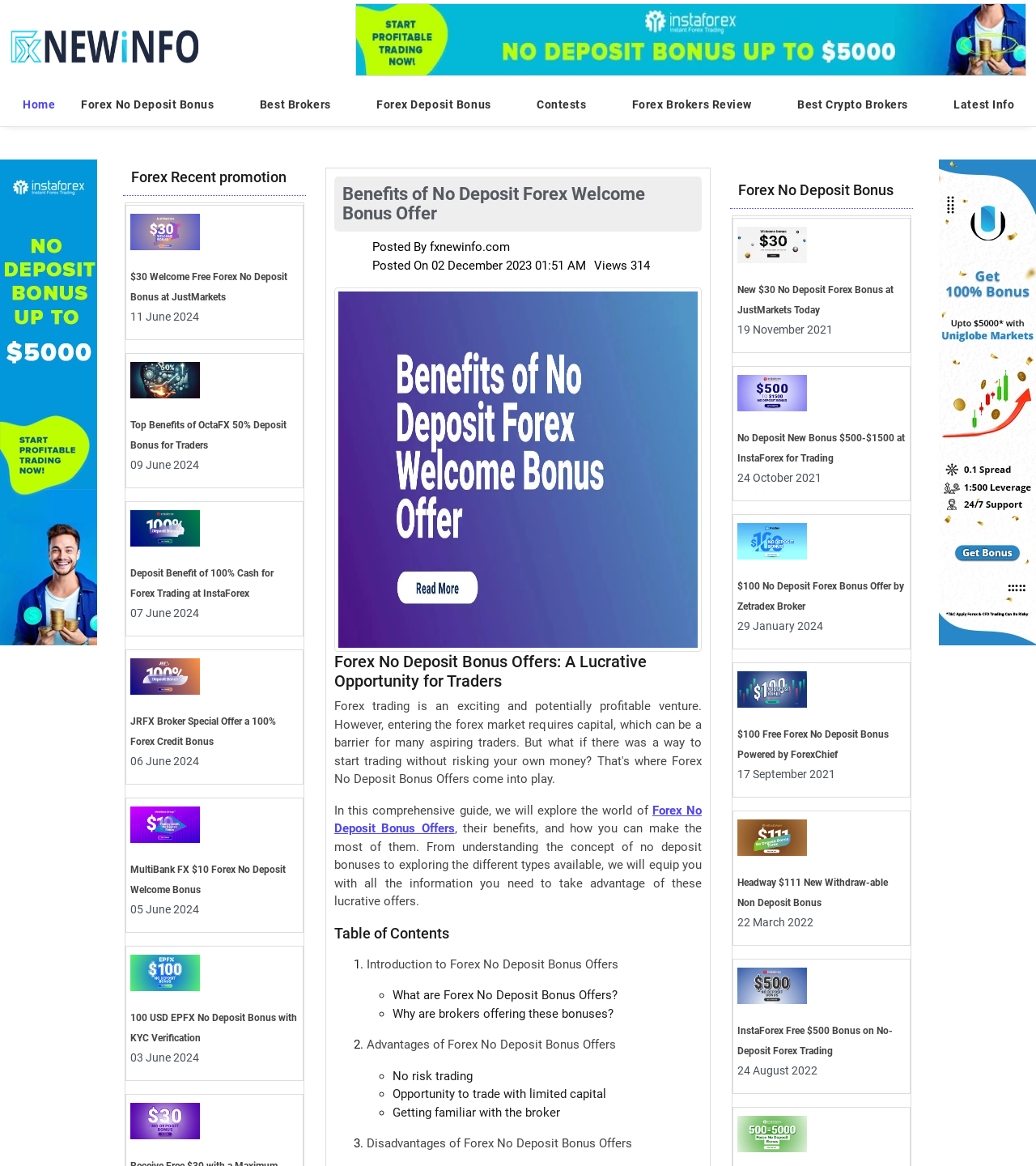Provide a one-word or brief phrase answer to the question:
What is the main topic of this webpage?

Forex No Deposit Bonus